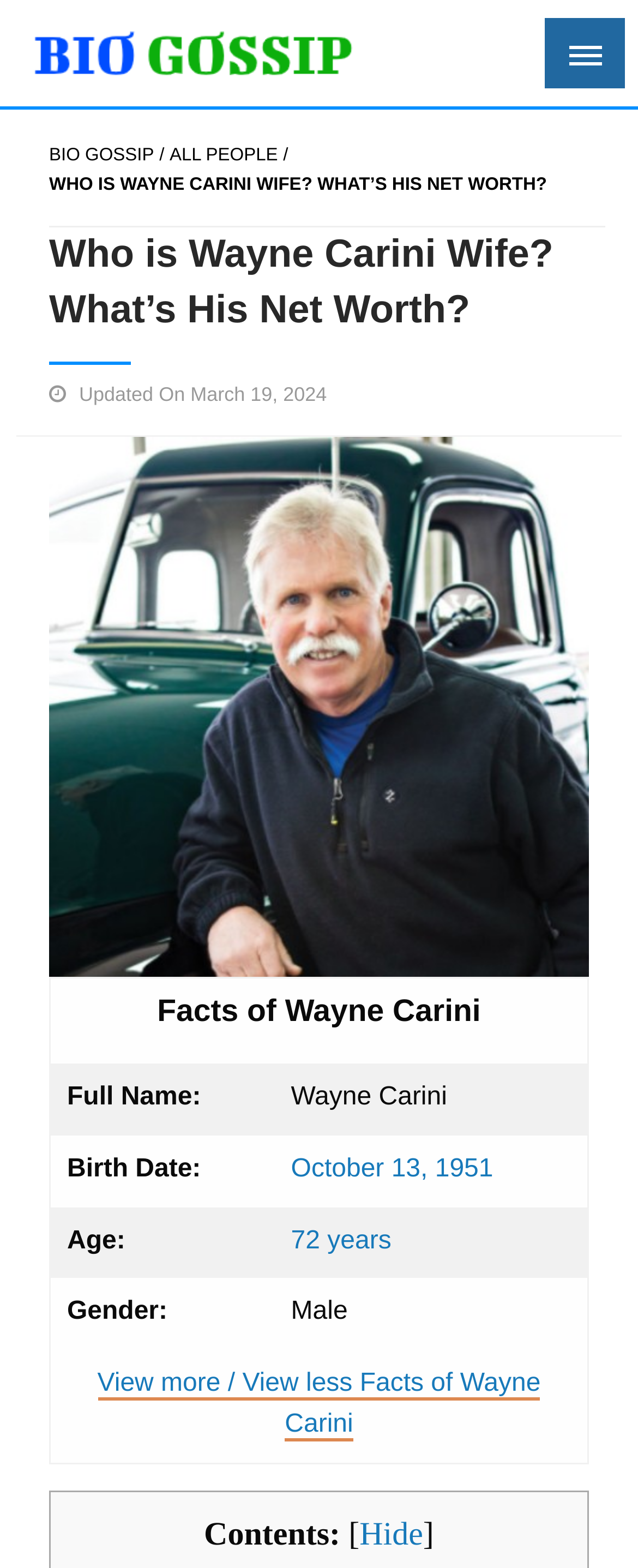Identify the bounding box coordinates for the element you need to click to achieve the following task: "Click on the Biogossip link". The coordinates must be four float values ranging from 0 to 1, formatted as [left, top, right, bottom].

[0.051, 0.025, 0.554, 0.043]